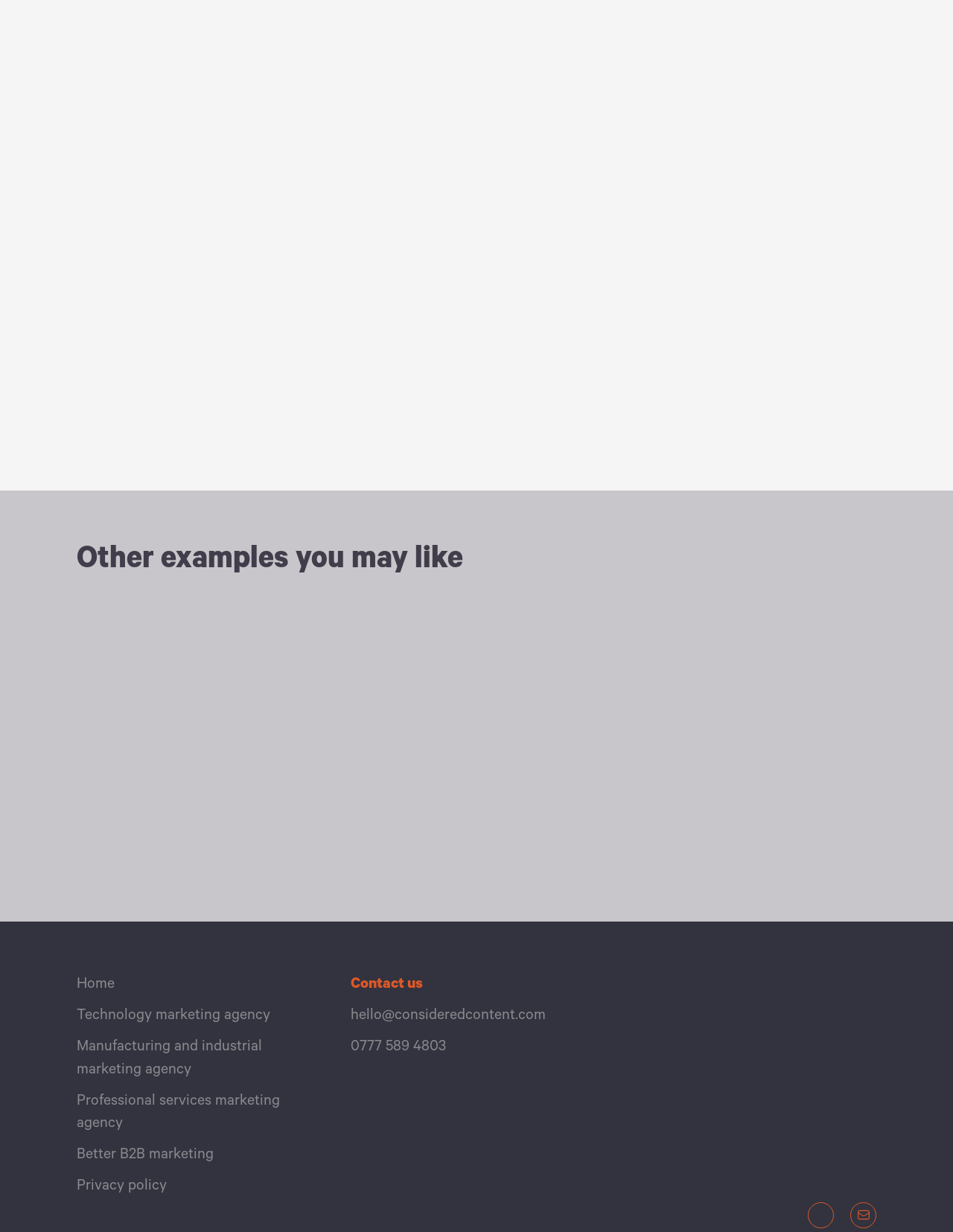How many links are there in the footer section?
Using the image as a reference, give an elaborate response to the question.

There are seven links in the footer section, including 'Home', 'Technology marketing agency', 'Manufacturing and industrial marketing agency', 'Professional services marketing agency', 'Better B2B marketing', 'Privacy policy', and two social media links.